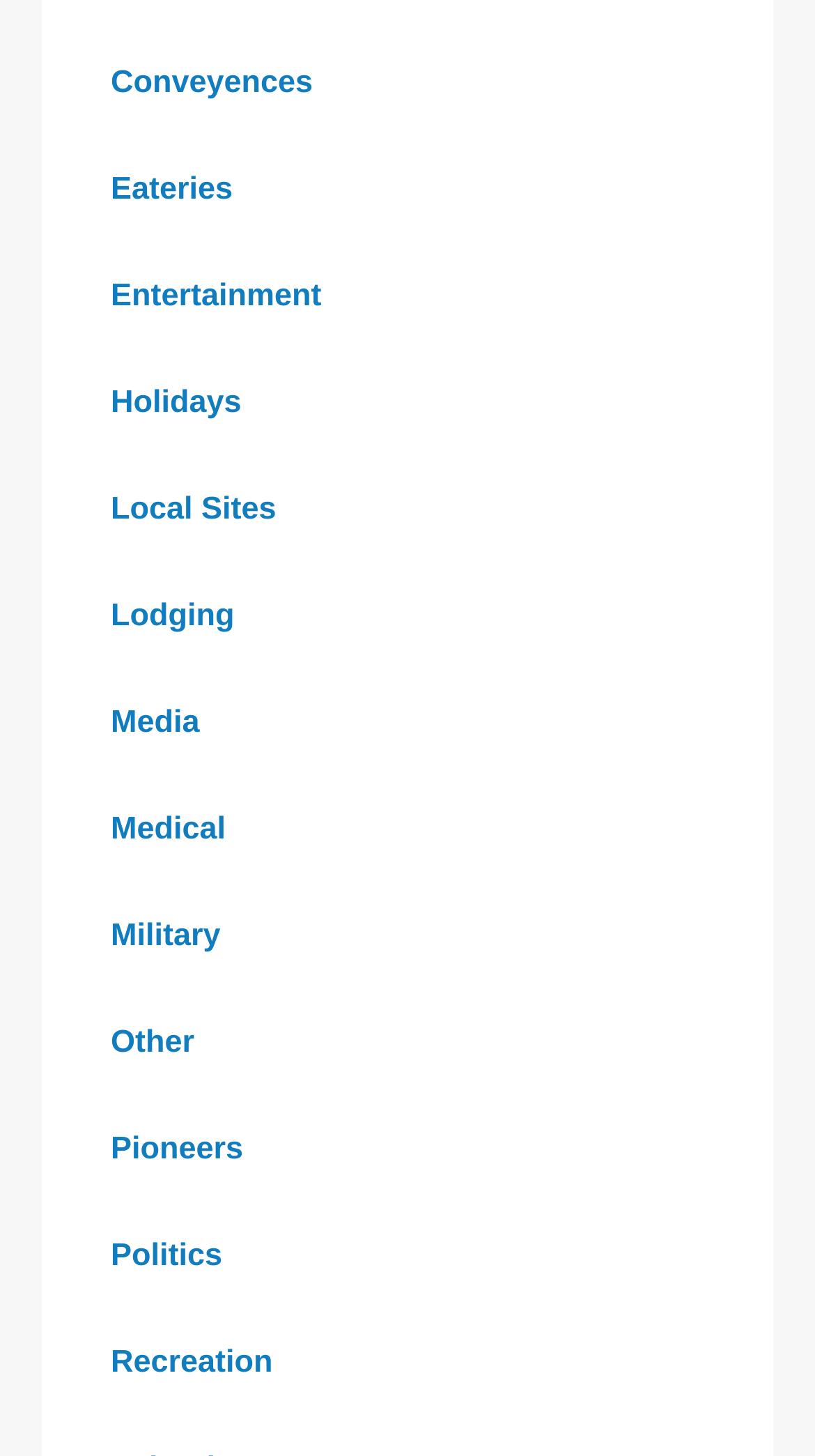Please answer the following question using a single word or phrase: 
What is the category of links located above 'Lodging'?

Local Sites